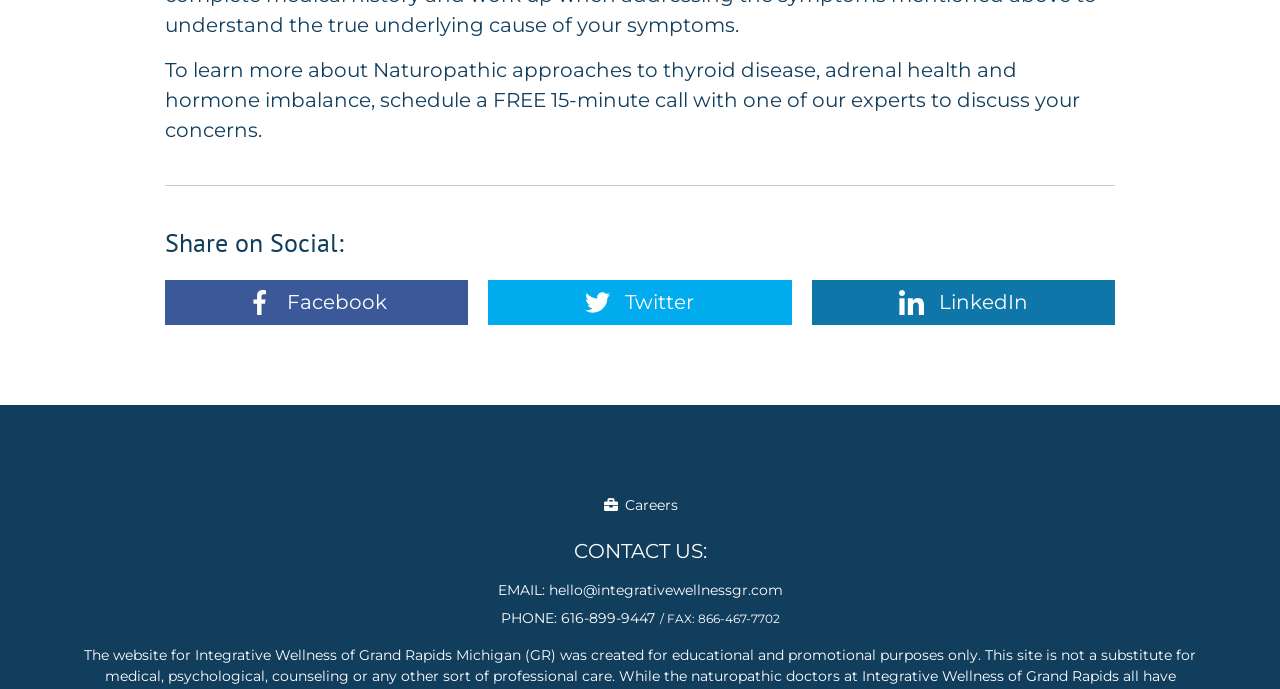Based on the image, provide a detailed and complete answer to the question: 
What is the purpose of the free 15-minute call?

The purpose of the free 15-minute call is to discuss concerns related to Naturopathic approaches to thyroid disease, adrenal health, and hormone imbalance, as mentioned in the StaticText element with the text 'To learn more about Naturopathic approaches to thyroid disease, adrenal health and hormone imbalance, schedule a FREE 15-minute call with one of our experts to discuss your concerns.'